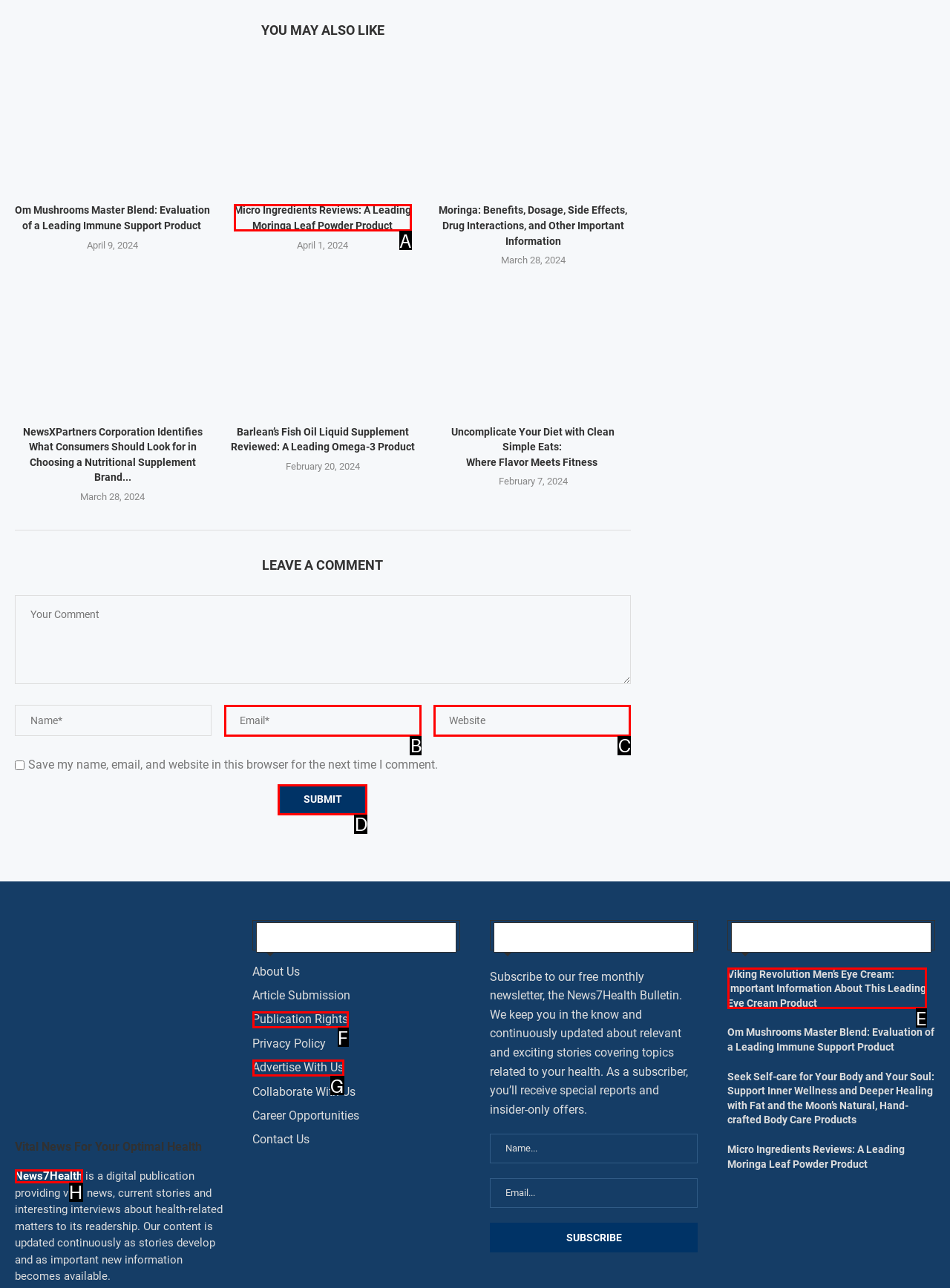Identify the letter of the UI element that corresponds to: About Sherburn in Elmet
Respond with the letter of the option directly.

None